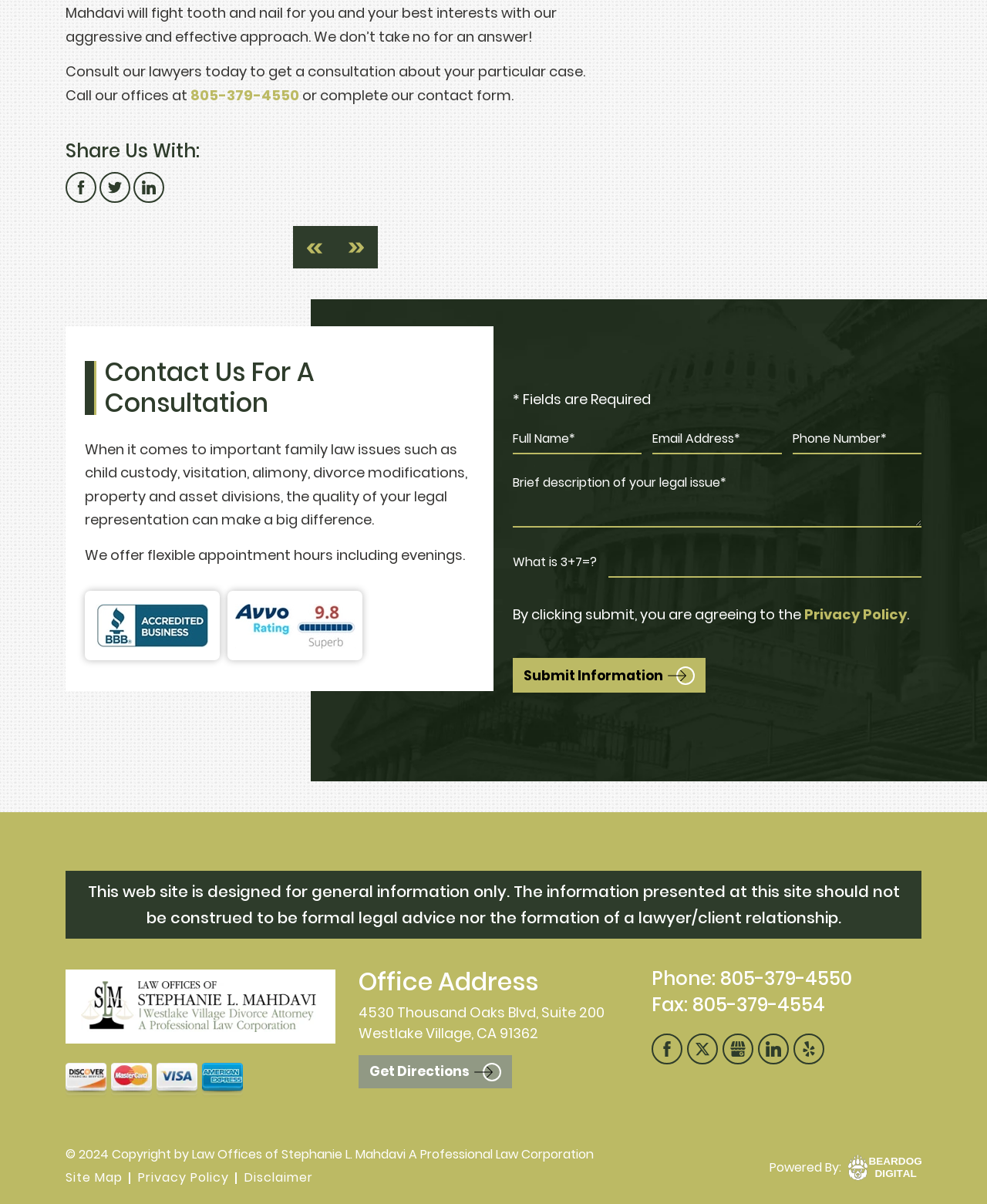Determine the bounding box coordinates of the UI element described by: "805-379-4550".

[0.73, 0.802, 0.863, 0.824]